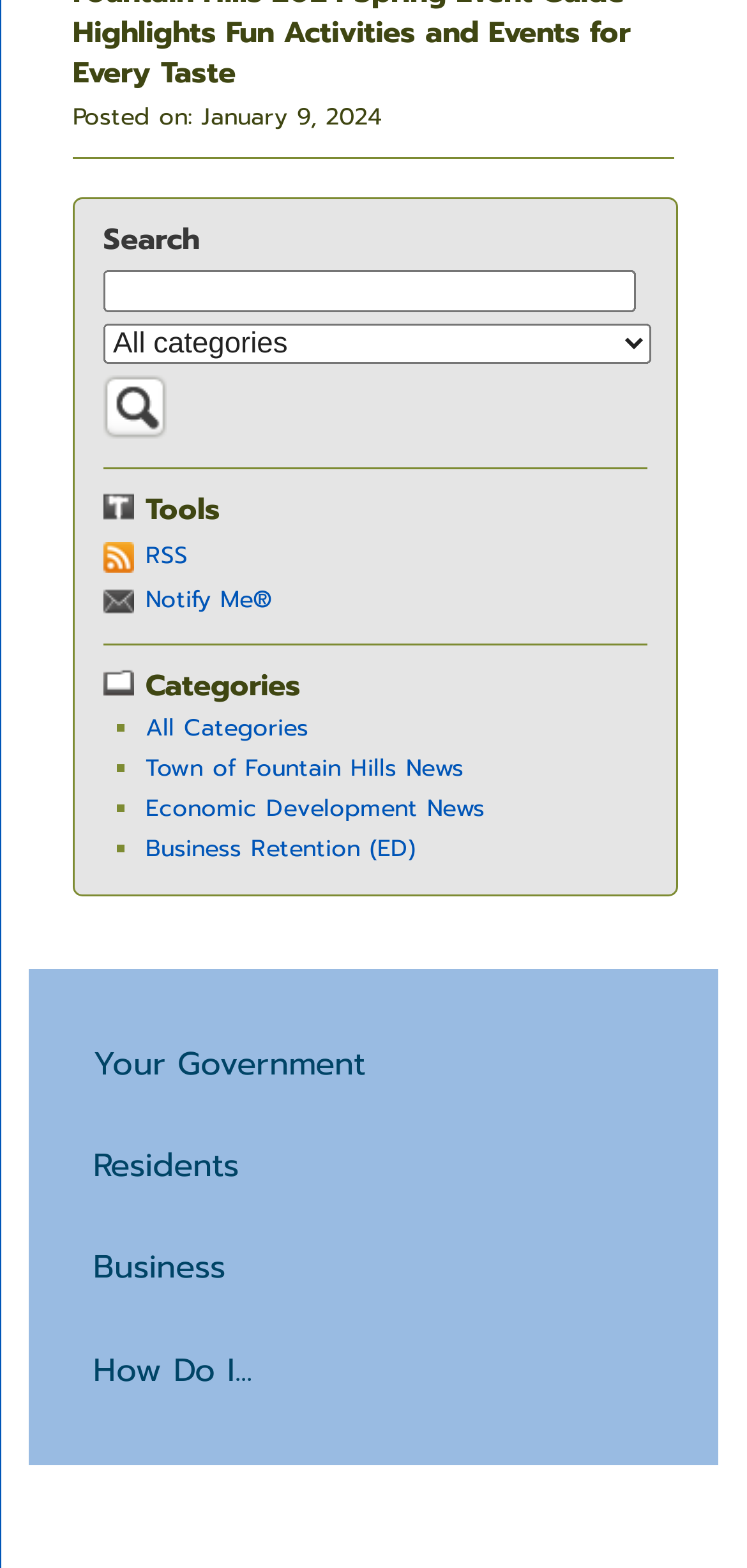Please mark the bounding box coordinates of the area that should be clicked to carry out the instruction: "Navigate to Your Government".

[0.039, 0.645, 0.961, 0.711]